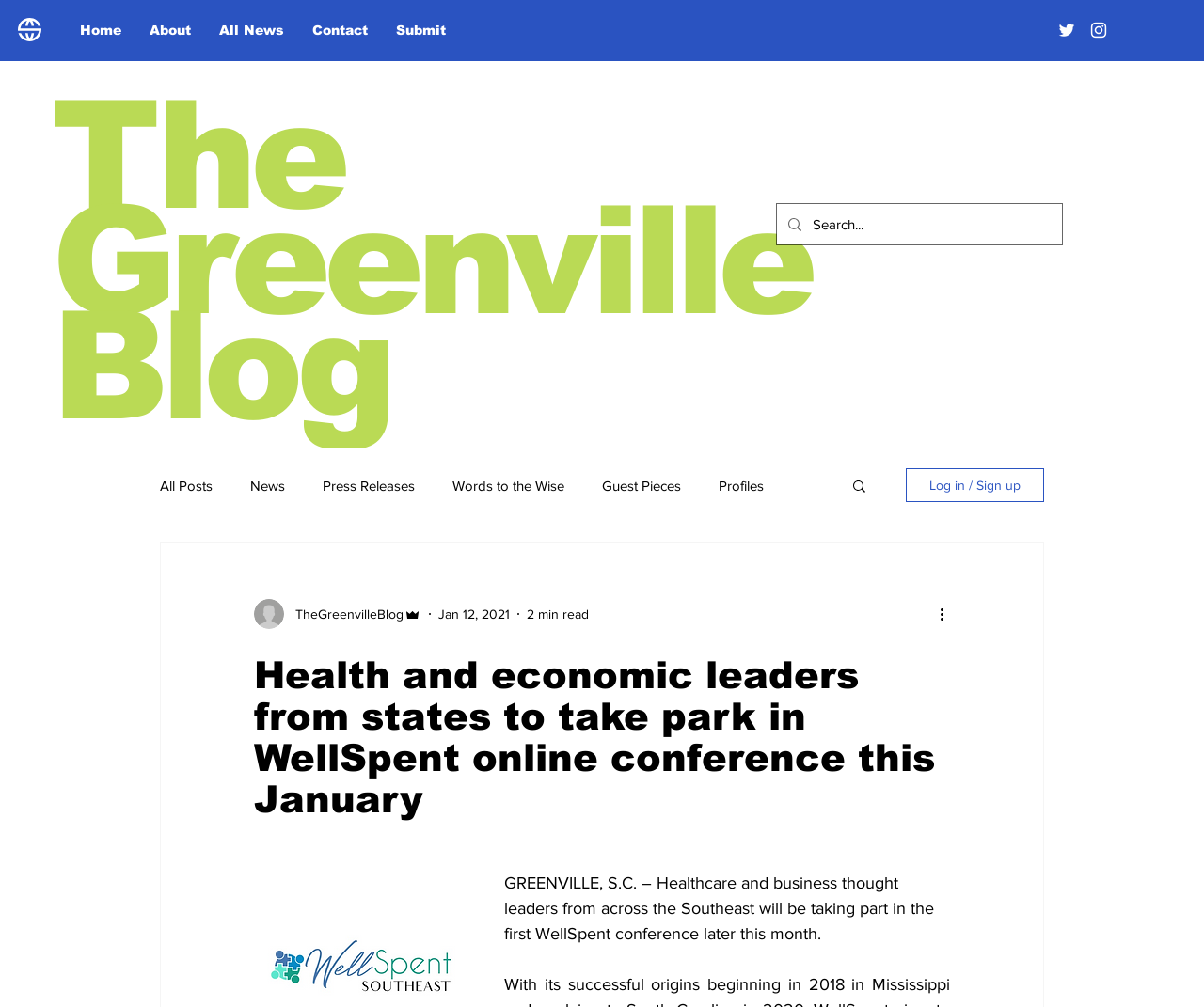Locate the bounding box coordinates of the element I should click to achieve the following instruction: "Read the news about Wellworks For You and Spirence Partner".

None